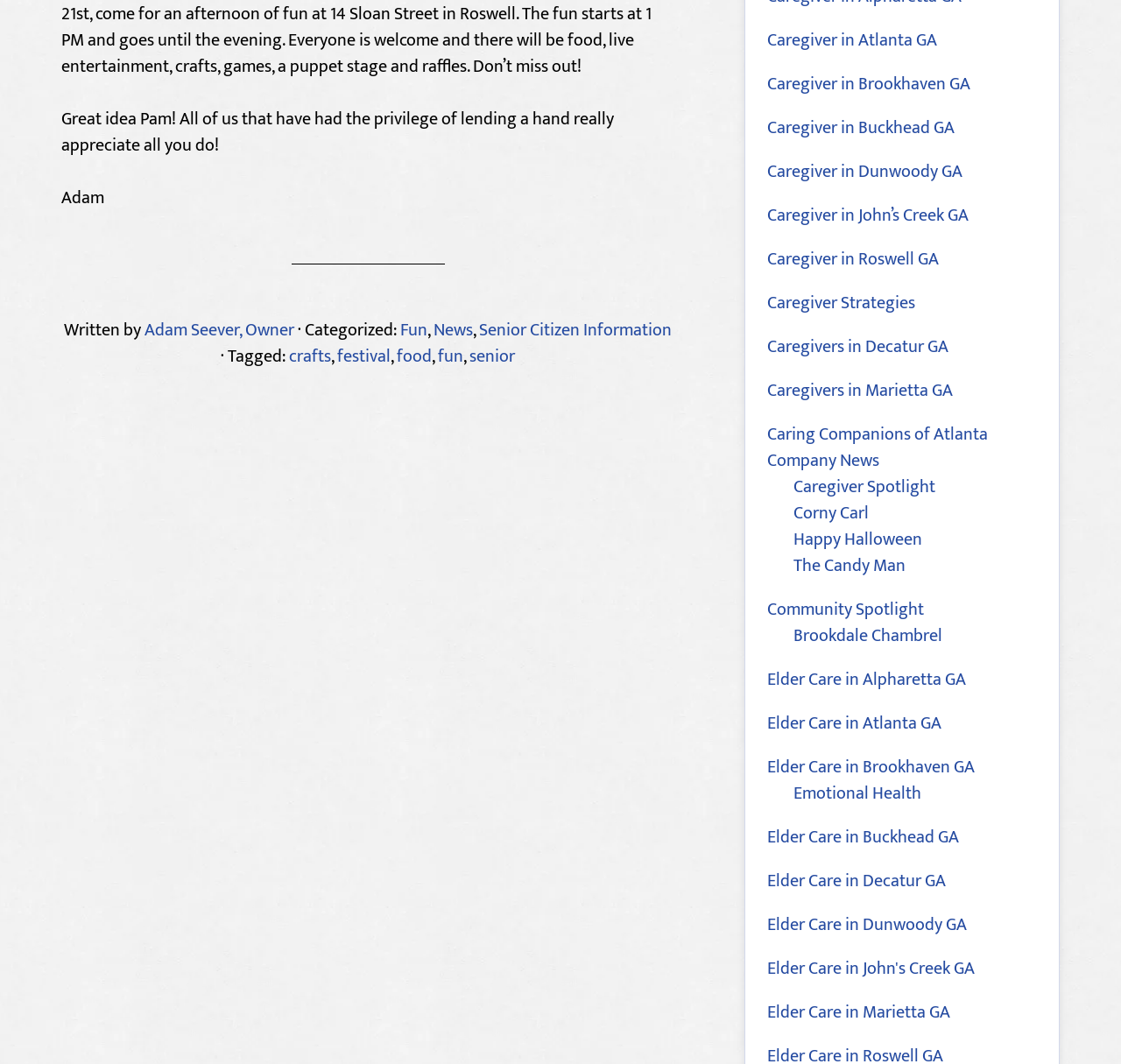Please specify the bounding box coordinates of the clickable section necessary to execute the following command: "Click on 'Caregiver in Atlanta GA'".

[0.684, 0.024, 0.836, 0.052]